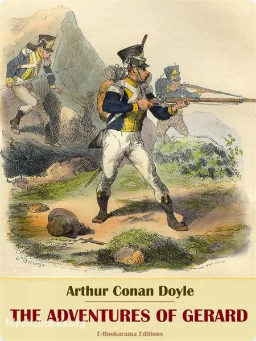Based on the image, provide a detailed response to the question:
What is the author's name?

The author's name, 'Arthur Conan Doyle', is elegantly positioned above the title in a smaller font, as described in the caption.